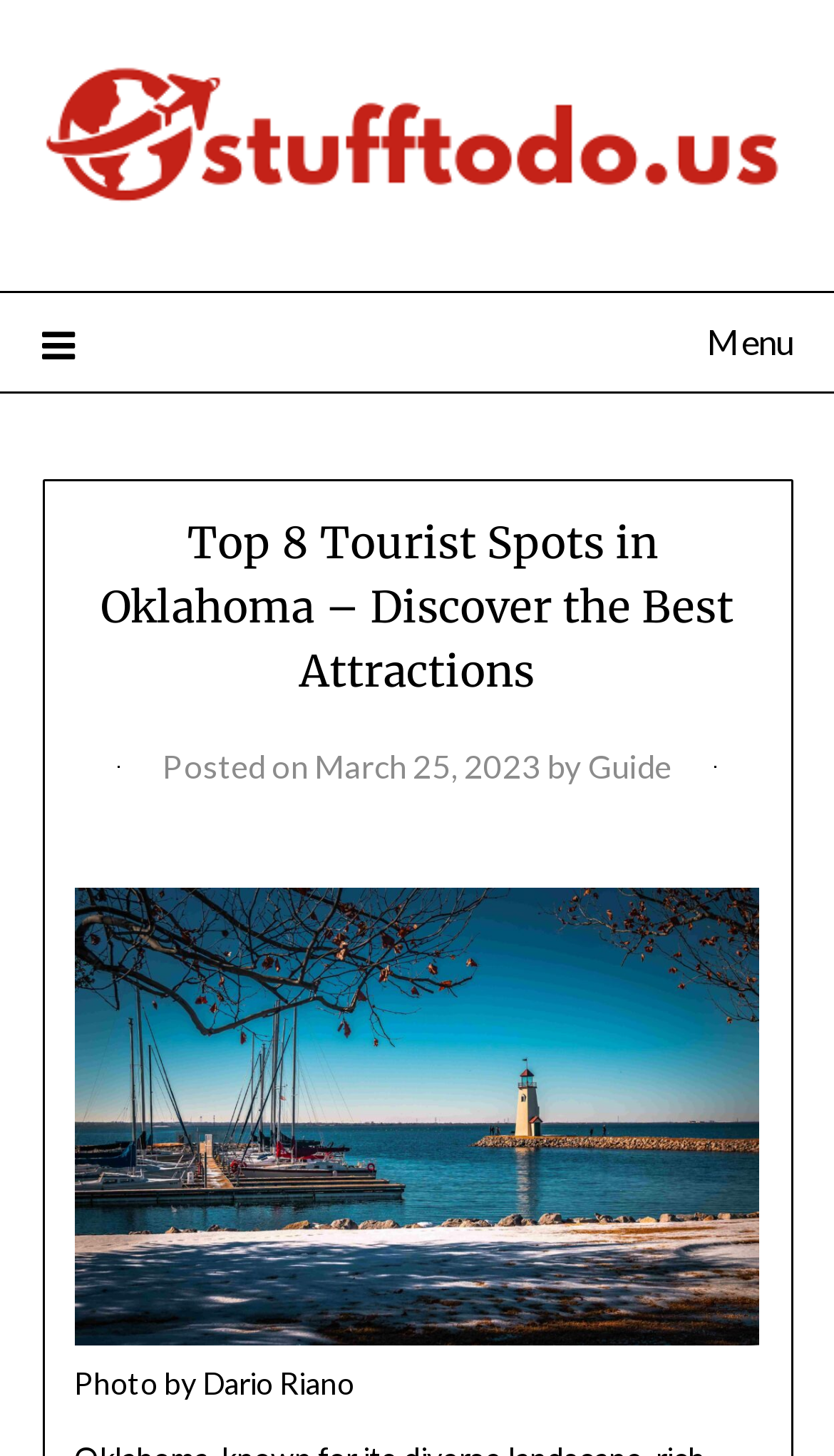Identify and provide the text content of the webpage's primary headline.

 Top 8 Tourist Spots in Oklahoma – Discover the Best Attractions